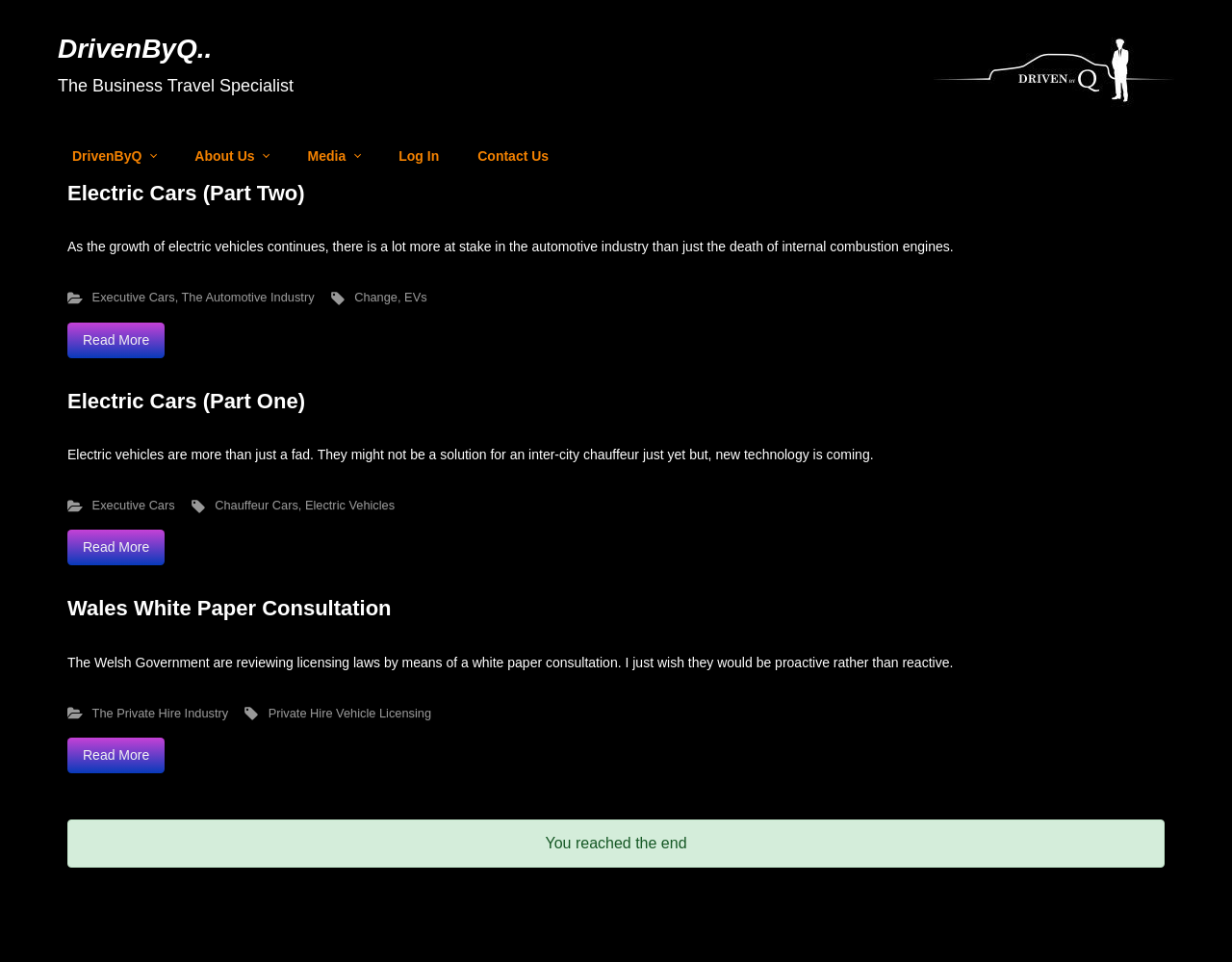Answer briefly with one word or phrase:
What is the business specialty of DrivenByQ?

Business Travel